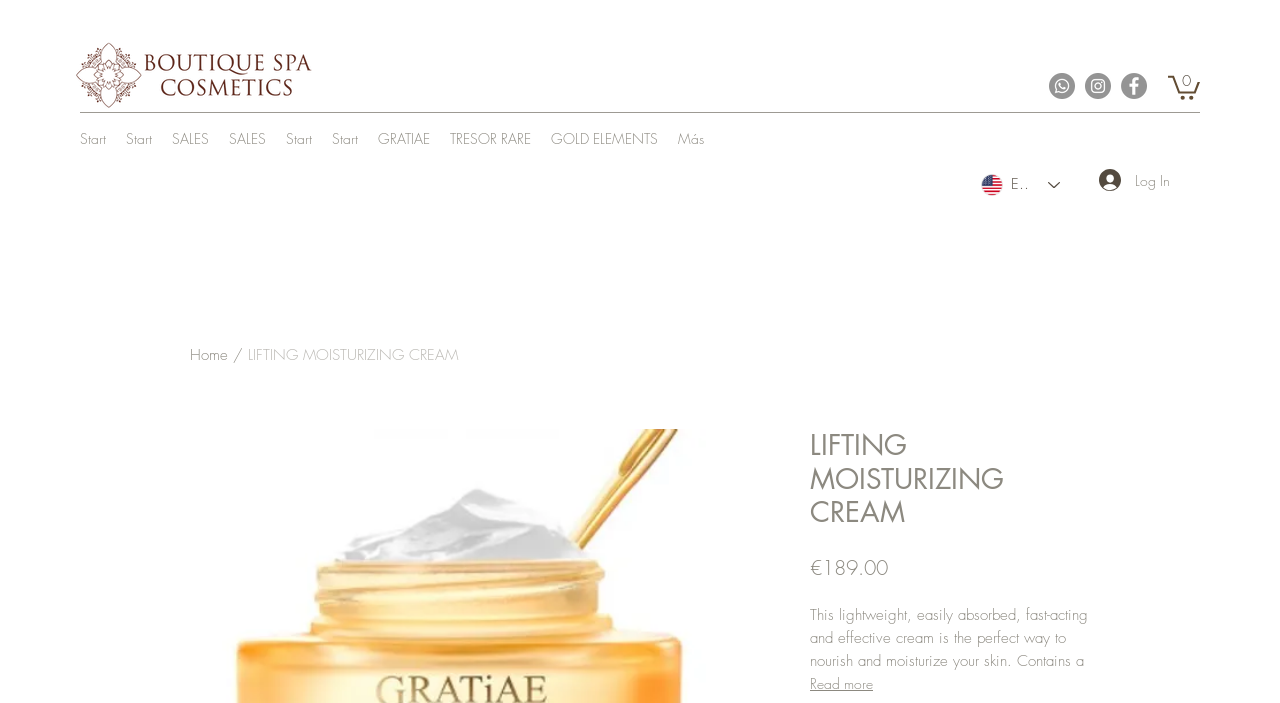Please determine the bounding box of the UI element that matches this description: Cron Job Tutorials. The coordinates should be given as (top-left x, top-left y, bottom-right x, bottom-right y), with all values between 0 and 1.

None